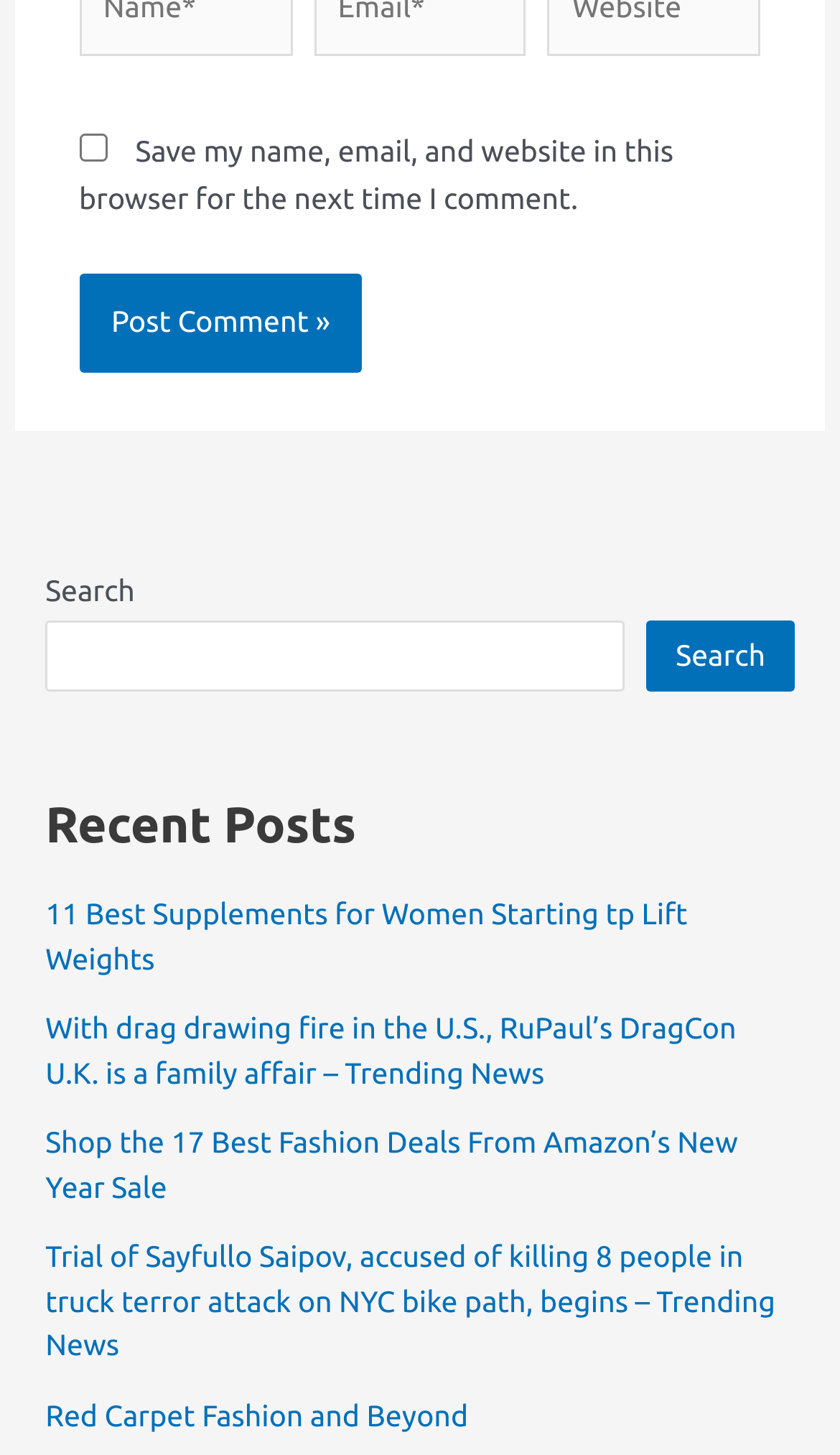What is the function of the search box?
Answer the question with a thorough and detailed explanation.

The search box is located in the middle of the page with a label 'Search' and a button with the same label. This suggests that the function of the search box is to allow users to search for content within the website.